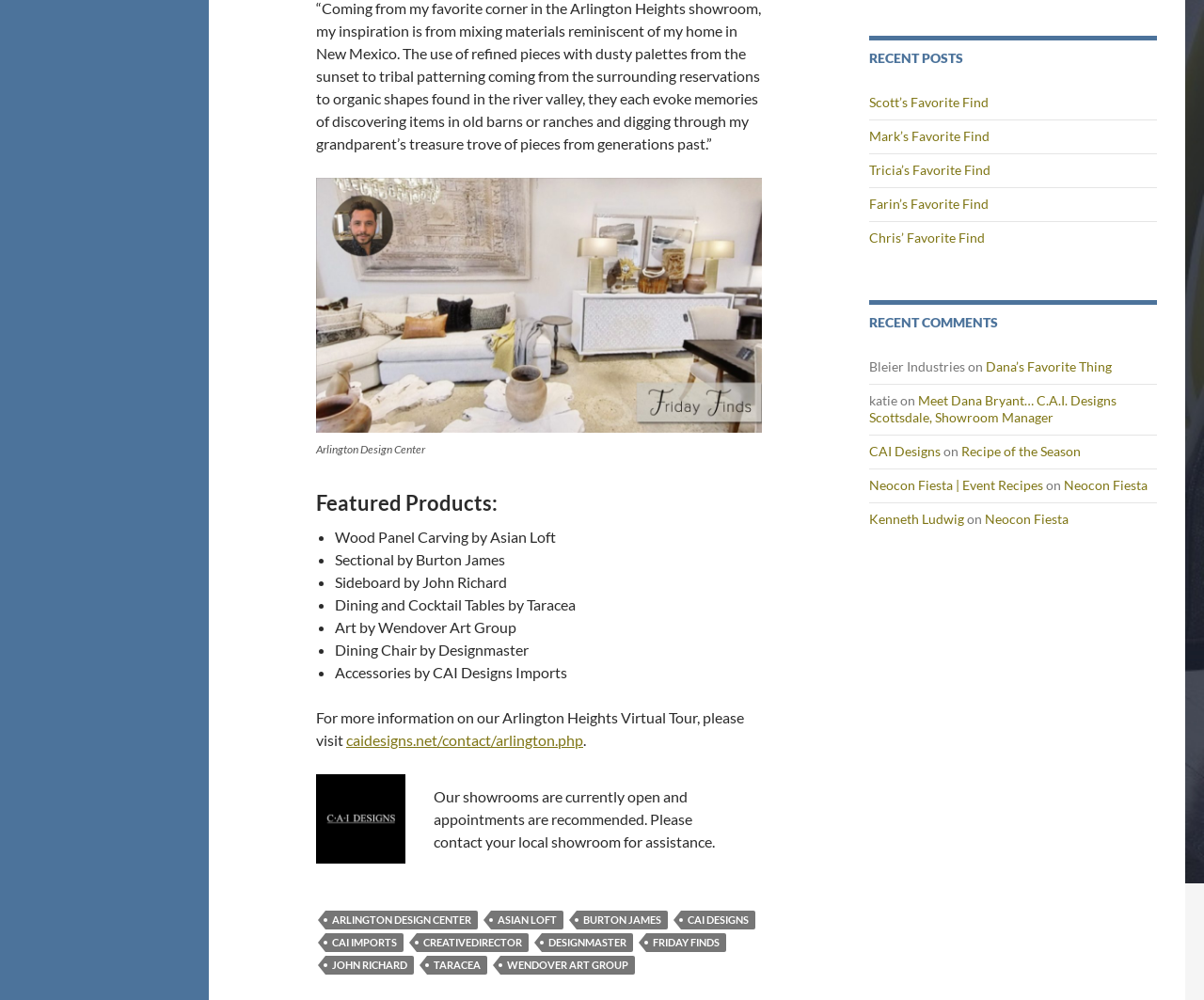Determine the bounding box for the UI element that matches this description: "caidesigns.net/contact/".

[0.288, 0.731, 0.412, 0.749]